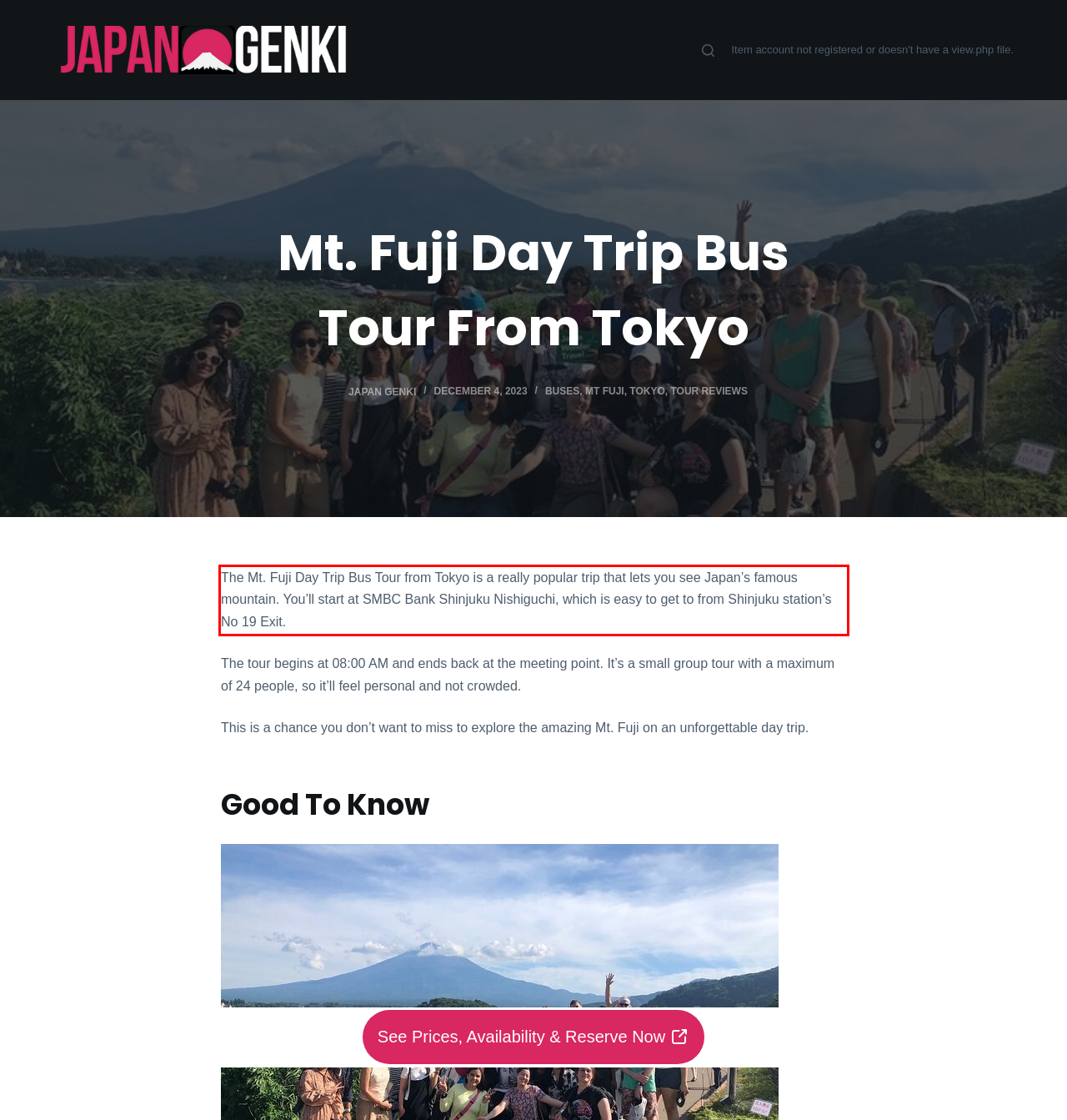Given a screenshot of a webpage containing a red rectangle bounding box, extract and provide the text content found within the red bounding box.

The Mt. Fuji Day Trip Bus Tour from Tokyo is a really popular trip that lets you see Japan’s famous mountain. You’ll start at SMBC Bank Shinjuku Nishiguchi, which is easy to get to from Shinjuku station’s No 19 Exit.